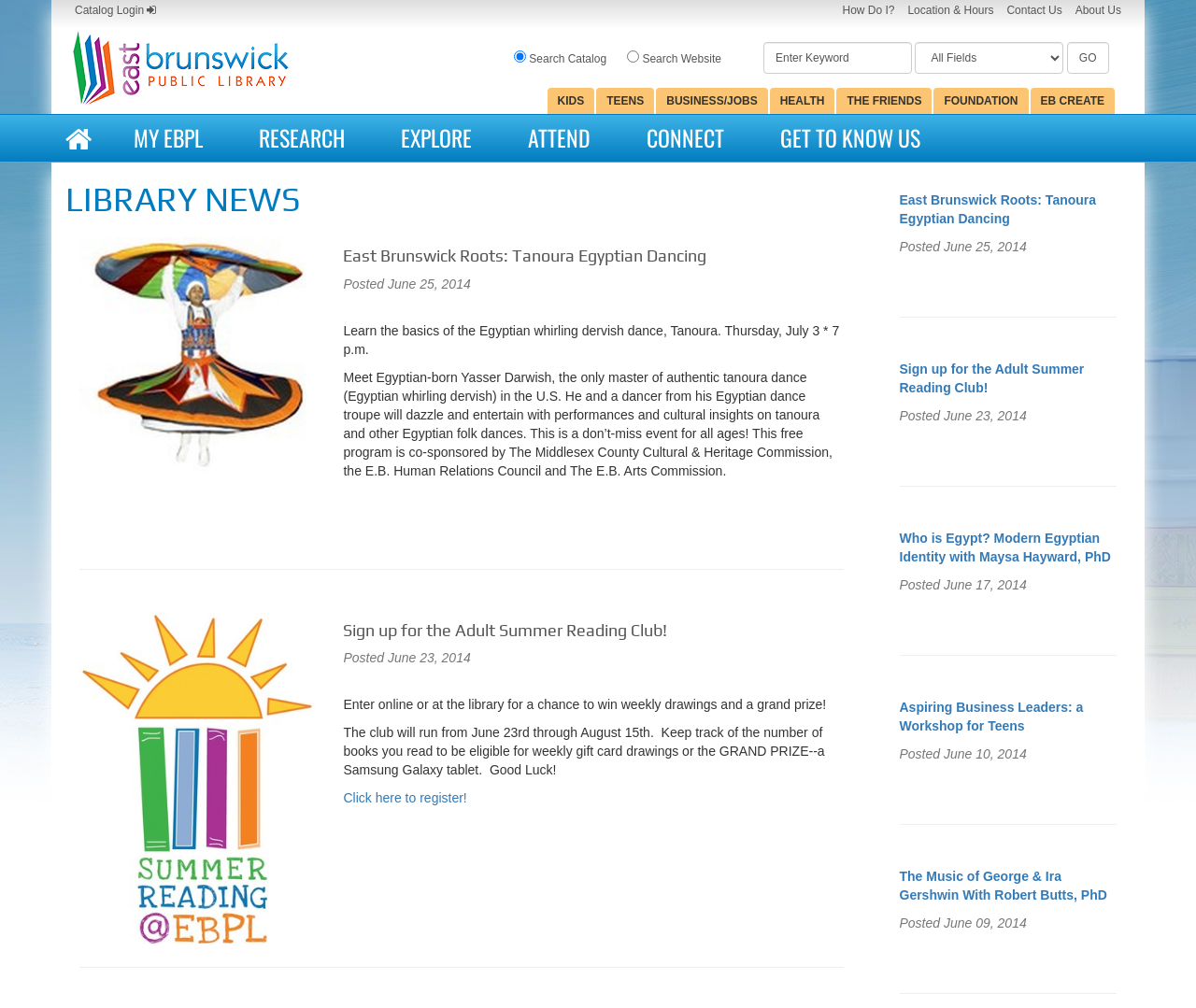Can you find the bounding box coordinates for the element to click on to achieve the instruction: "Click on the GO button"?

[0.892, 0.042, 0.927, 0.073]